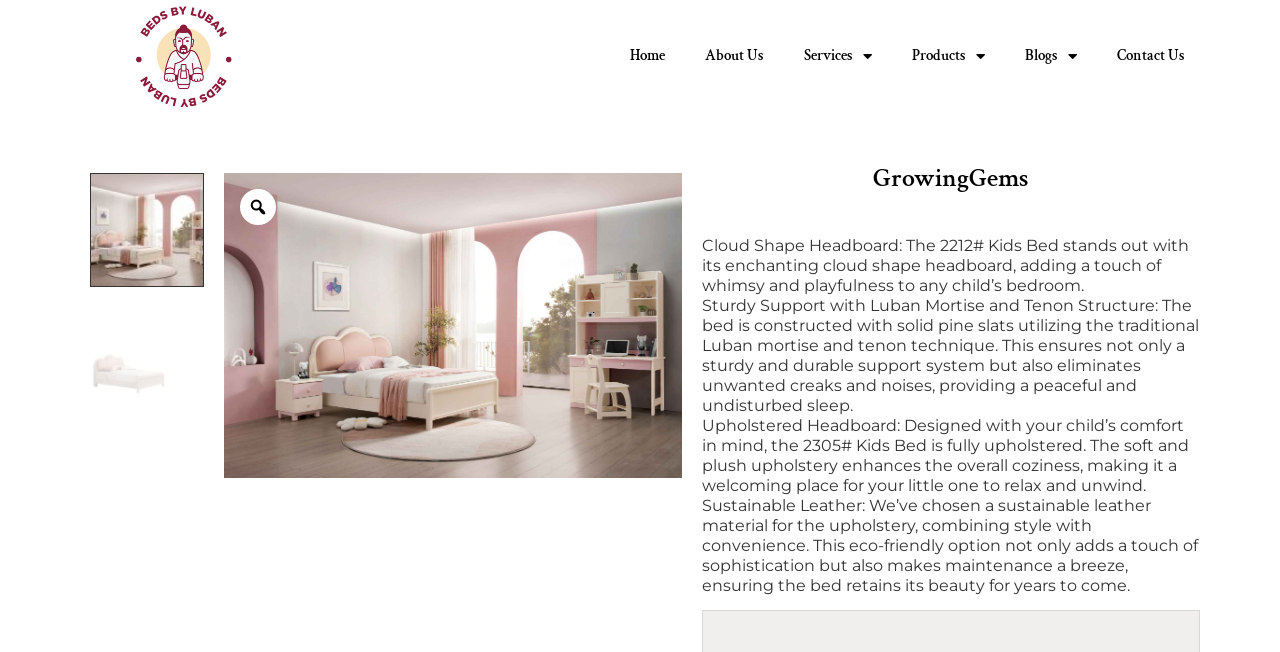What is the main material used for the bed's construction?
Based on the screenshot, give a detailed explanation to answer the question.

According to the text, the bed is constructed with solid pine slats, which provides a sturdy and durable support system.